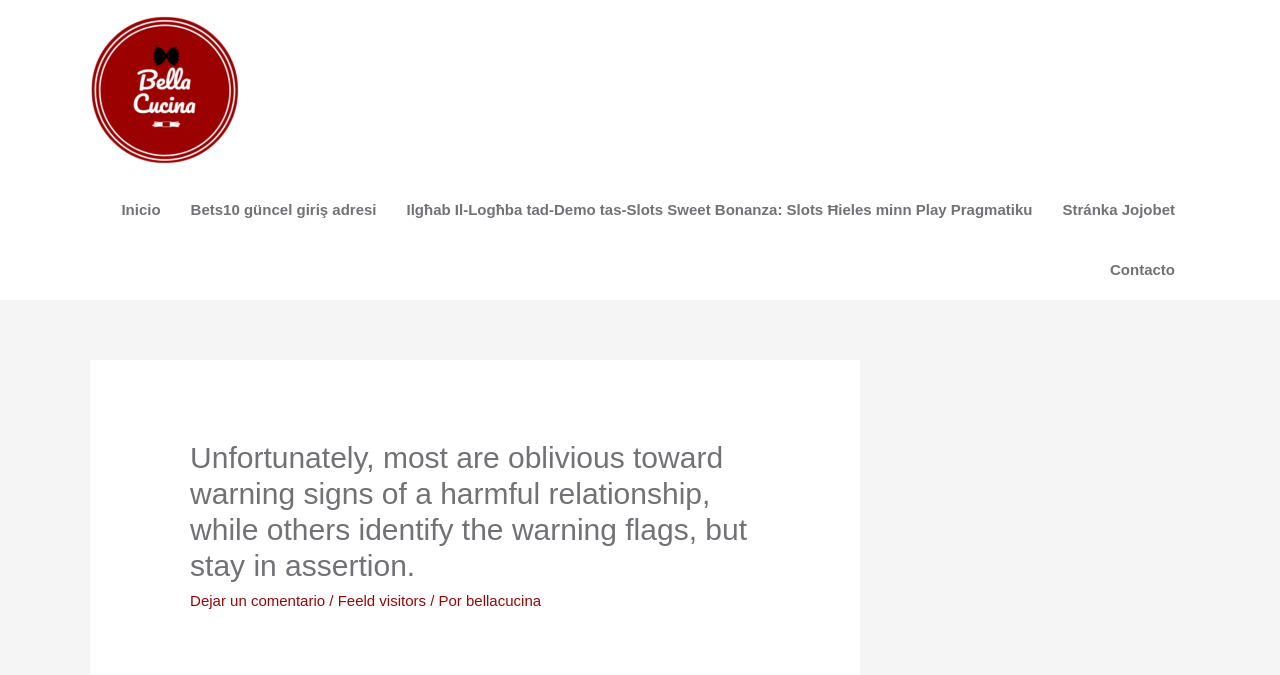Please identify the coordinates of the bounding box for the clickable region that will accomplish this instruction: "Leave a comment on the article".

[0.148, 0.877, 0.254, 0.902]